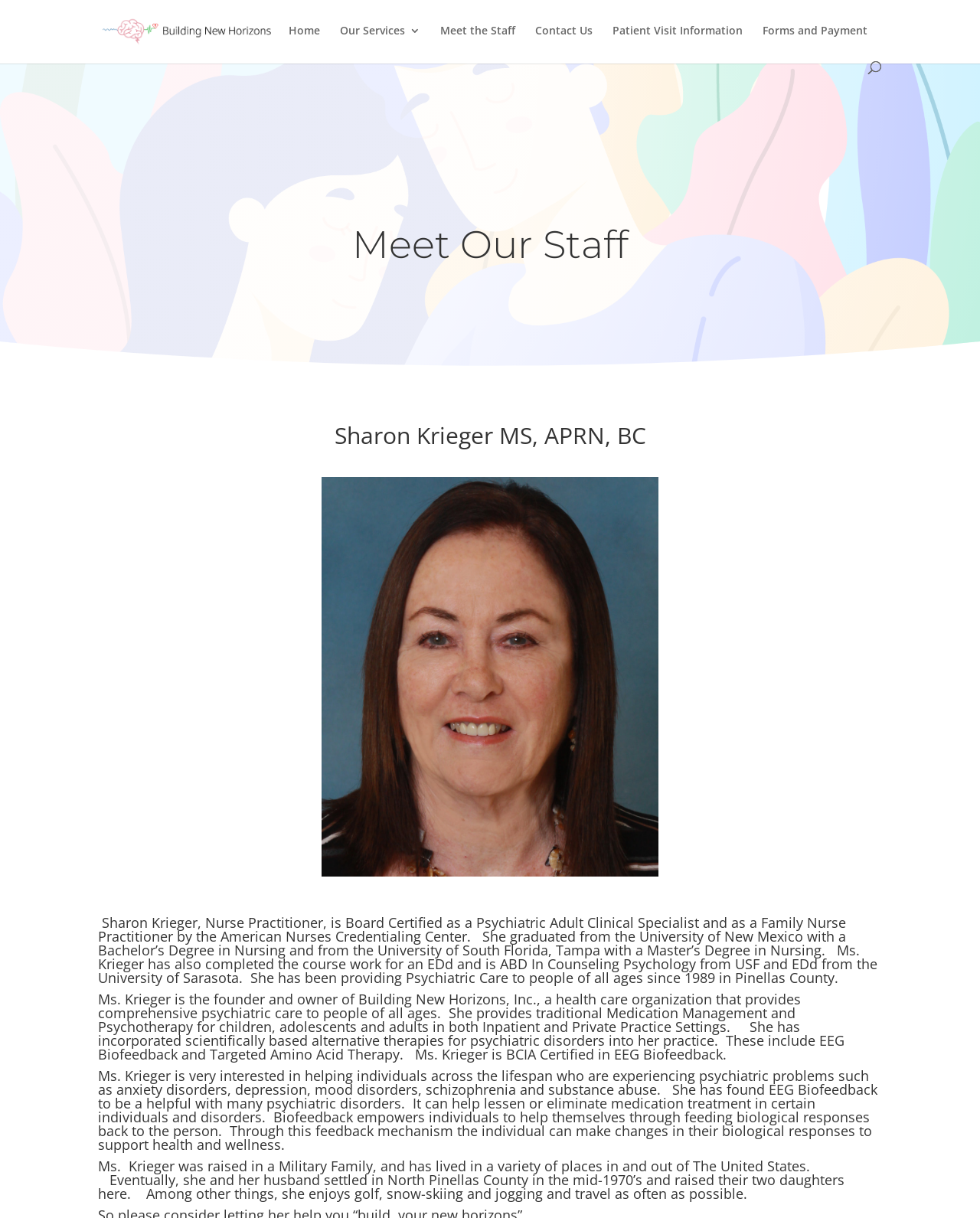Analyze the image and deliver a detailed answer to the question: What is the alternative therapy mentioned in the webpage?

I found the answer by reading the paragraph that describes Ms. Krieger's practice, which mentions that she has incorporated scientifically based alternative therapies for psychiatric disorders into her practice, including EEG Biofeedback.